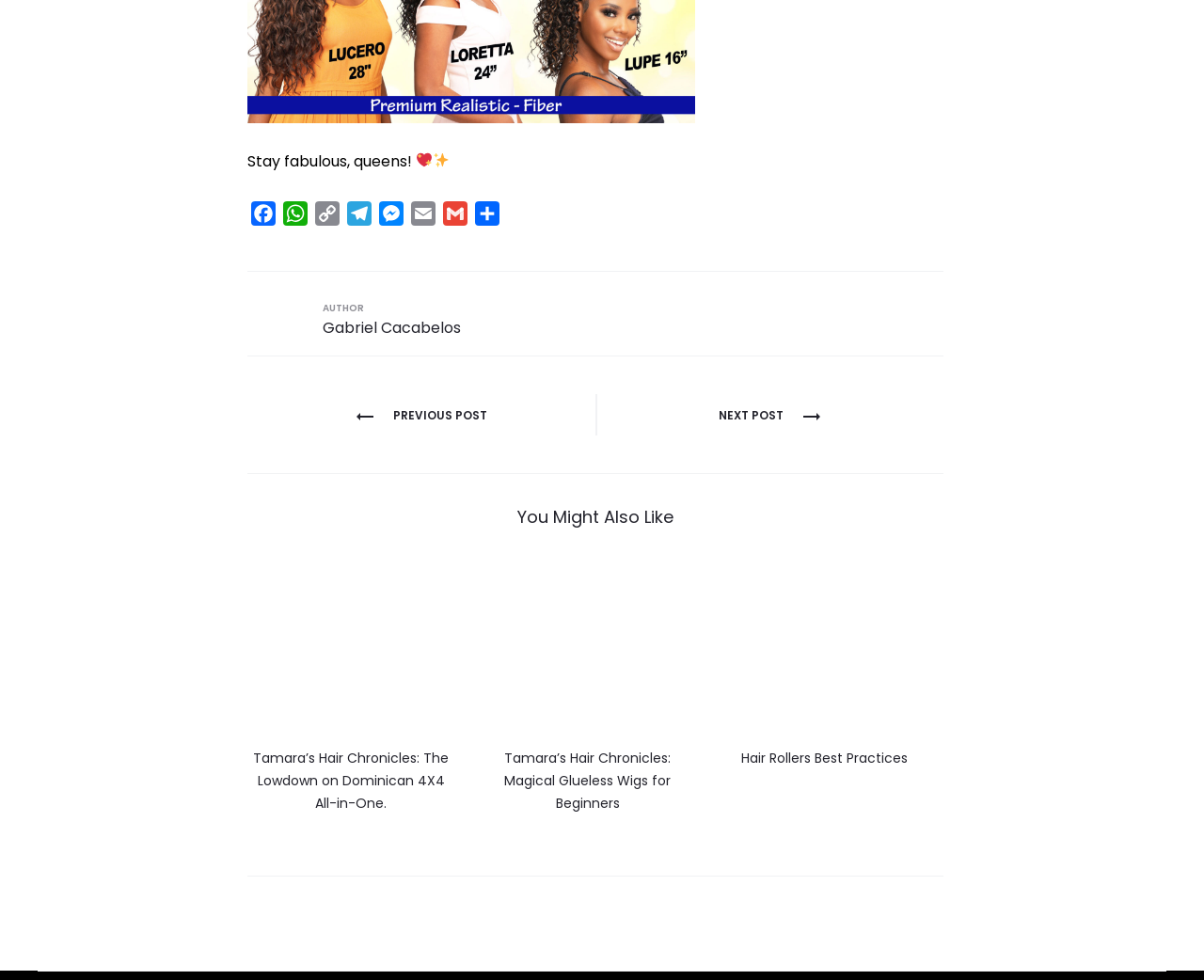Kindly determine the bounding box coordinates for the clickable area to achieve the given instruction: "Click on the menu button".

None